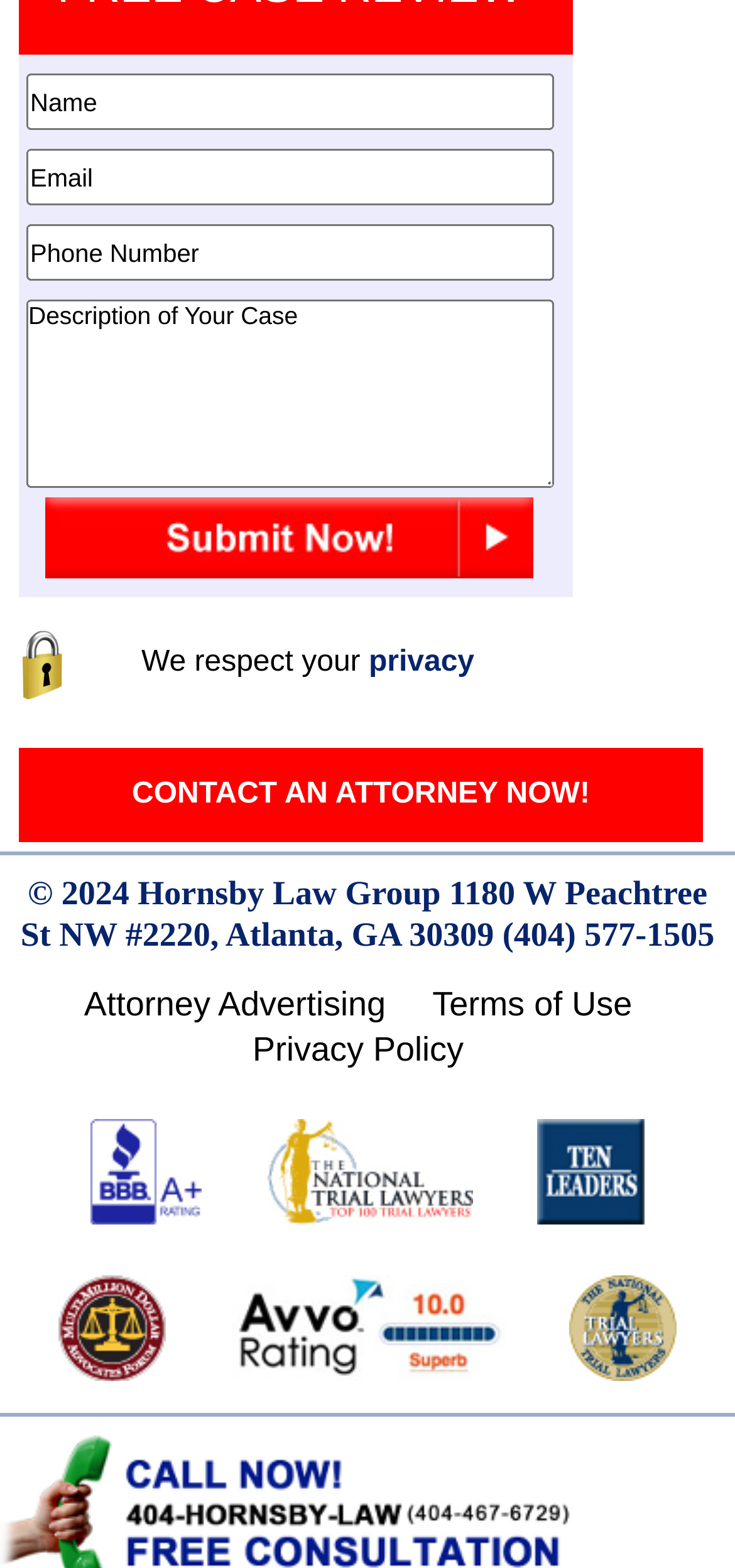Please find the bounding box coordinates of the element's region to be clicked to carry out this instruction: "Click the Submit Now! button".

[0.062, 0.318, 0.726, 0.369]